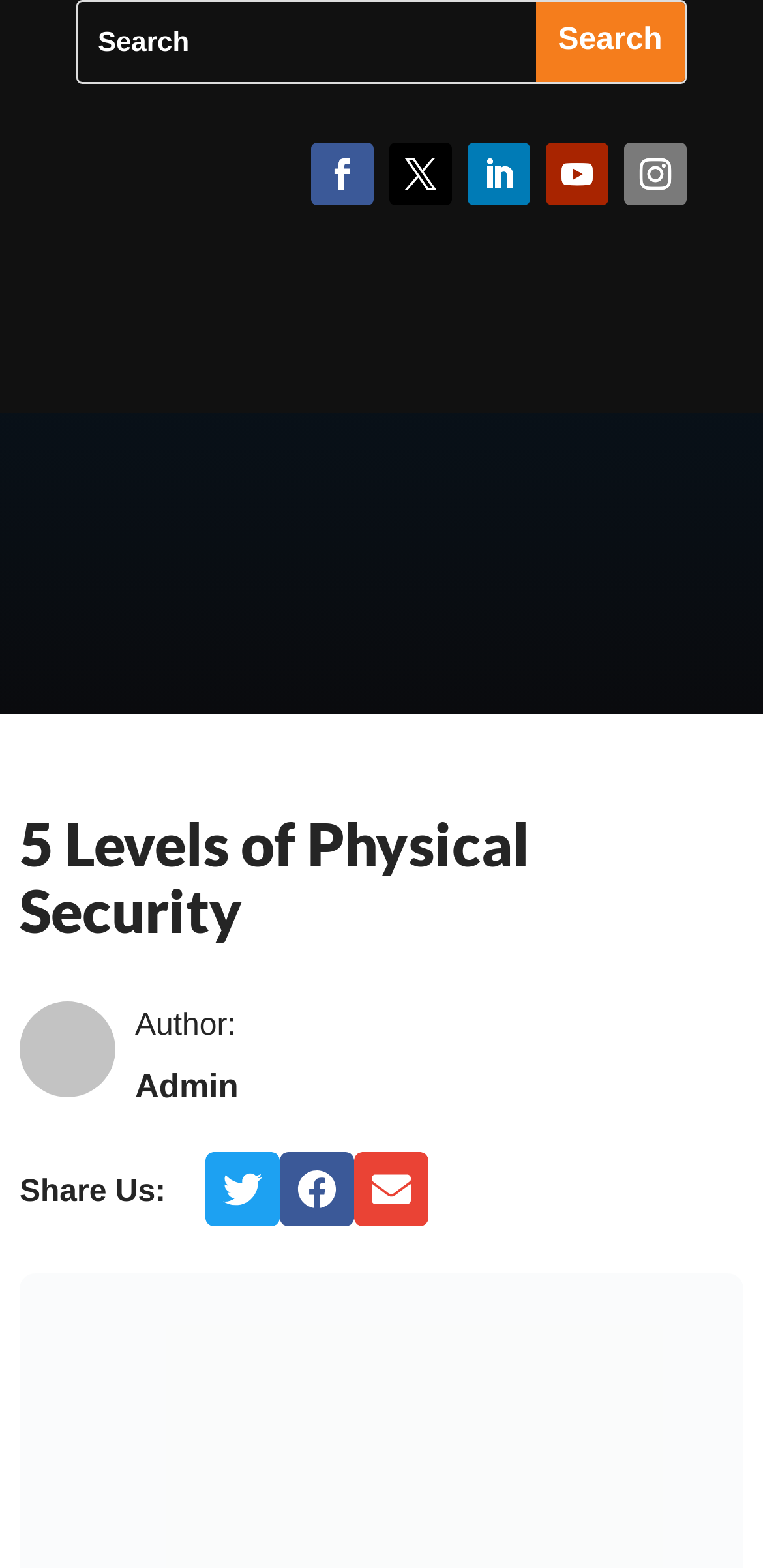Identify the bounding box coordinates for the UI element described as follows: "Staff working papers". Ensure the coordinates are four float numbers between 0 and 1, formatted as [left, top, right, bottom].

None